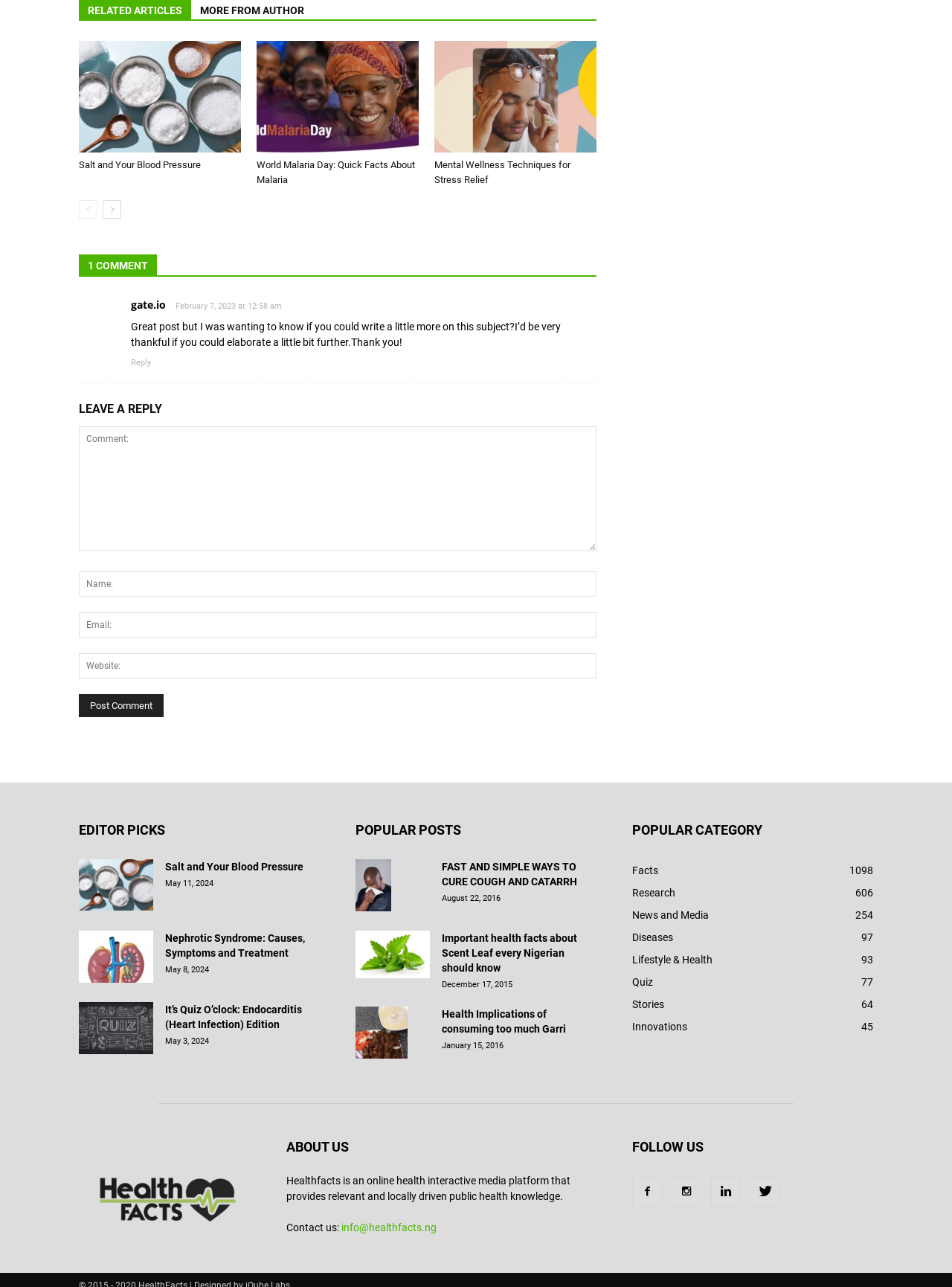Based on the image, give a detailed response to the question: What is the topic of the first article?

I determined the answer by looking at the first article heading, which is 'Salt and Your Blood Pressure', and also confirmed by the link text and image description.